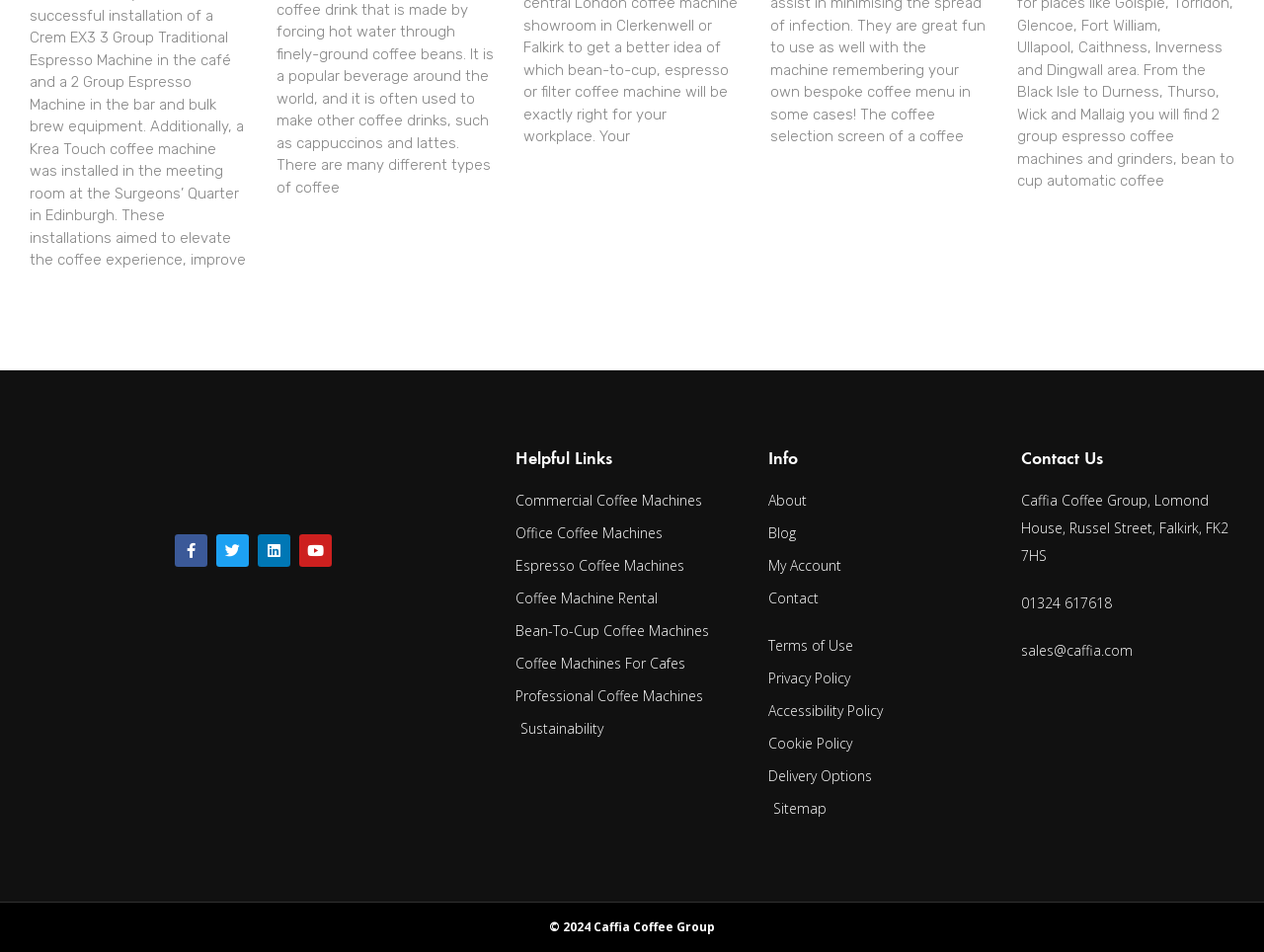Identify and provide the bounding box coordinates of the UI element described: "eBook". The coordinates should be formatted as [left, top, right, bottom], with each number being a float between 0 and 1.

None